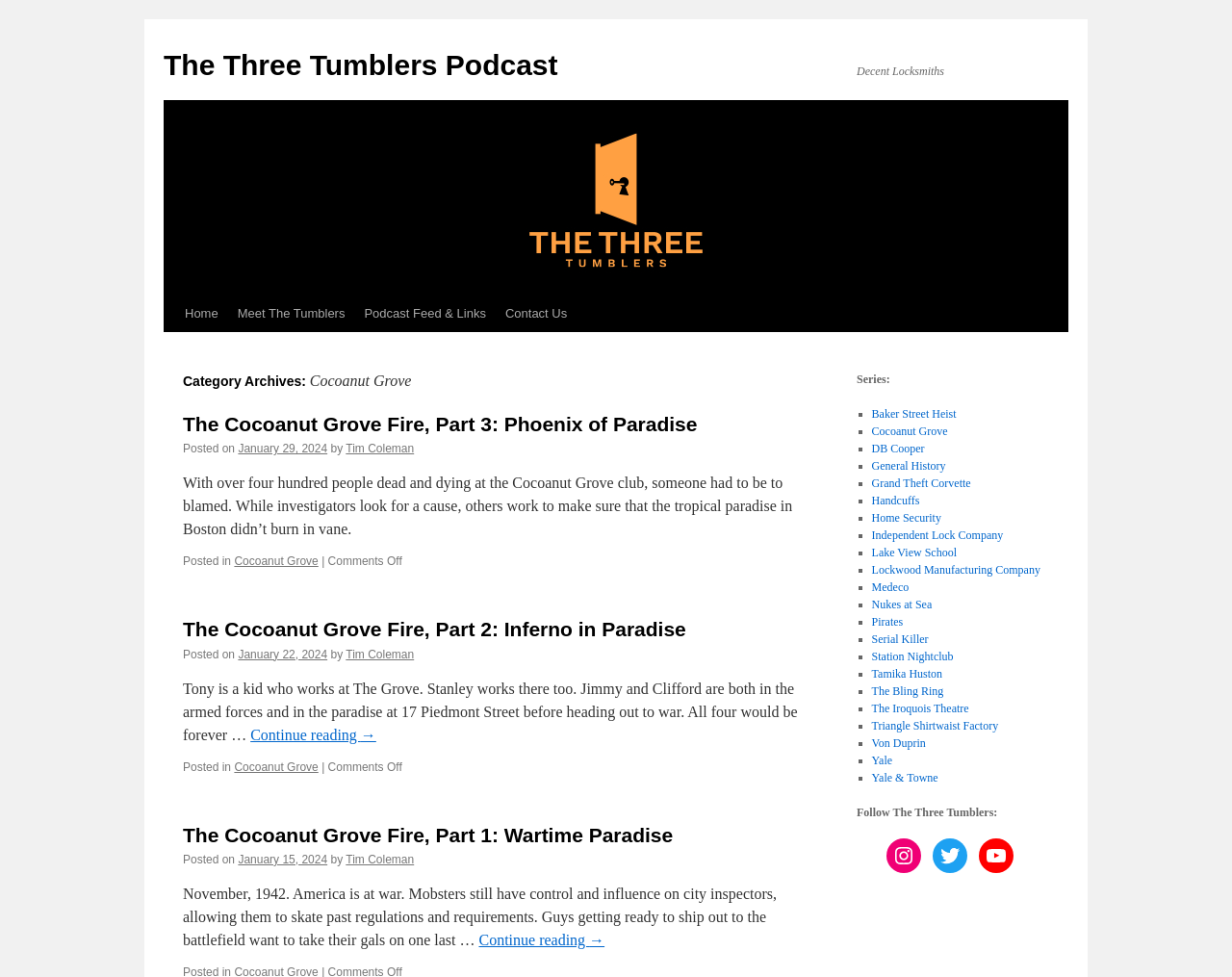Identify the bounding box coordinates of the clickable region necessary to fulfill the following instruction: "Visit the 'ABOUT US' page". The bounding box coordinates should be four float numbers between 0 and 1, i.e., [left, top, right, bottom].

None